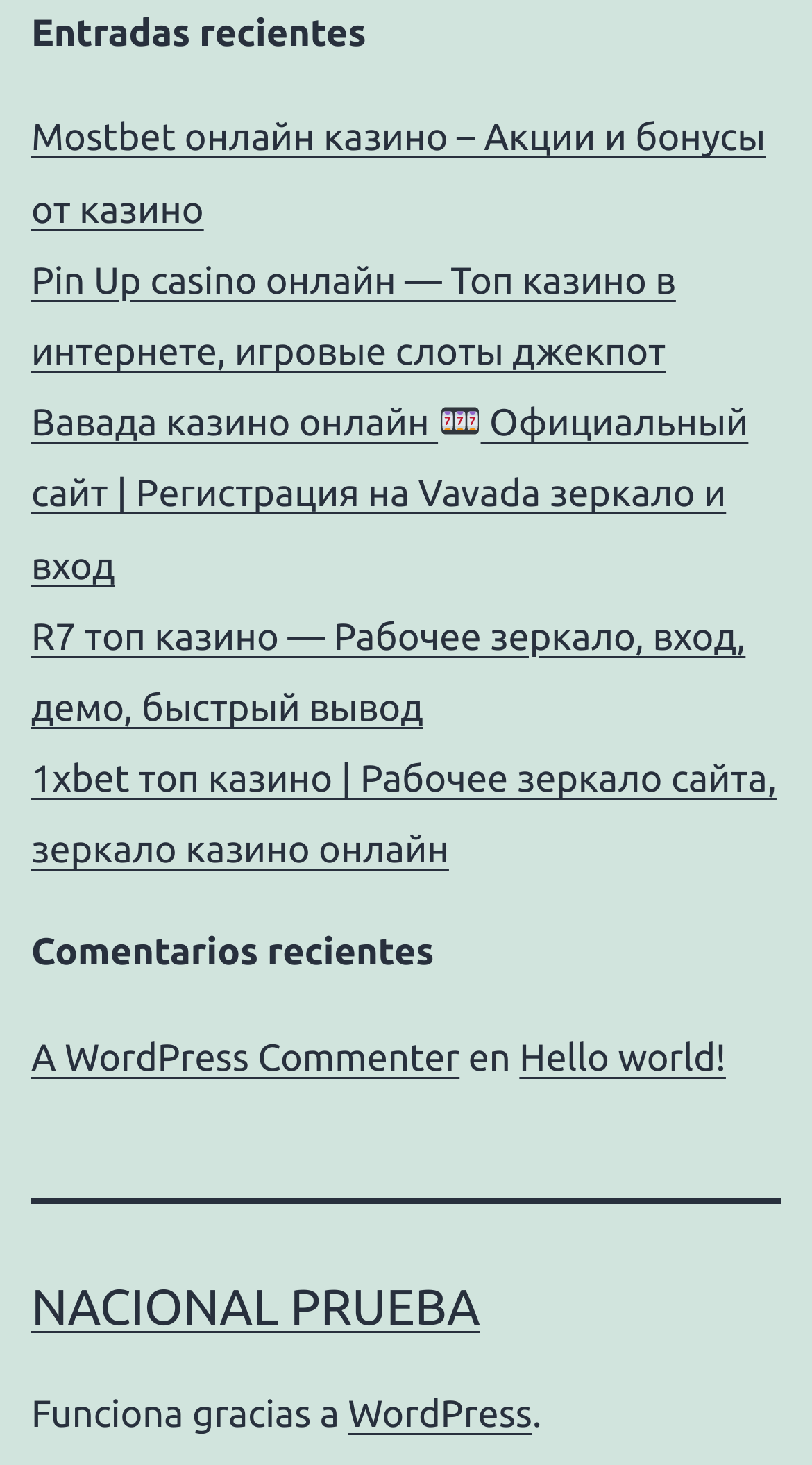Locate the bounding box coordinates of the element that should be clicked to execute the following instruction: "Visit Pin Up casino онлайн — Топ казино в интернете, игровые слоты джекпот".

[0.038, 0.177, 0.832, 0.254]